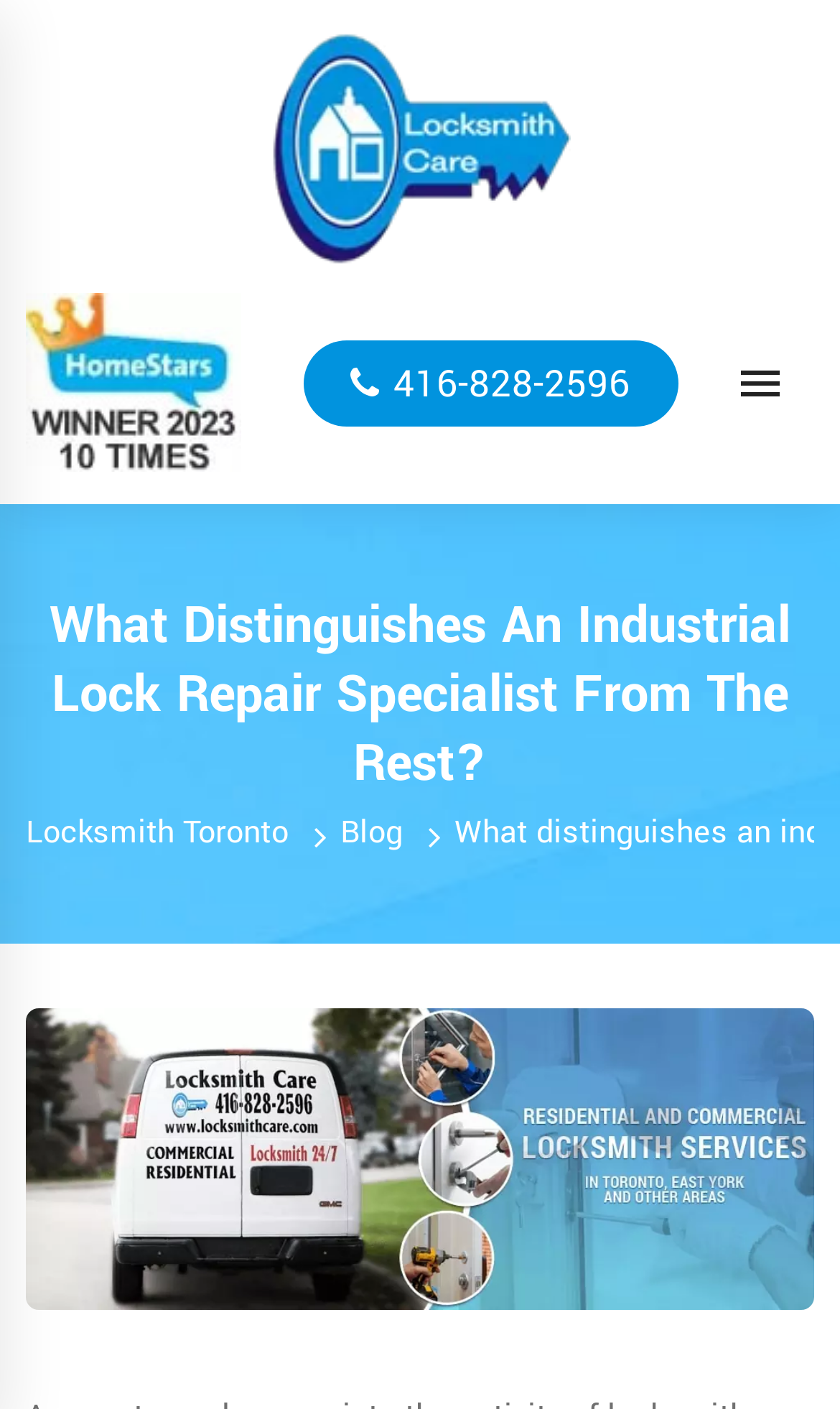Using the provided description: "Locksmith Toronto", find the bounding box coordinates of the corresponding UI element. The output should be four float numbers between 0 and 1, in the format [left, top, right, bottom].

[0.031, 0.575, 0.344, 0.607]